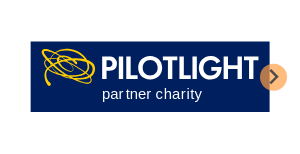Thoroughly describe everything you see in the image.

This image showcases the logo of "PilotLight," a partner charity. The logo is presented on a blue background, featuring the bold and prominent word "PILOTLIGHT" in a striking yellow font, symbolizing clarity and support. Below the main title, the words "partner charity" appear in a smaller font, providing context about its collaborative role in charitable initiatives. The logo is accompanied by a subtle graphic element that adds a dynamic touch, indicating the organization’s commitment to progressive and impactful engagement in community support.